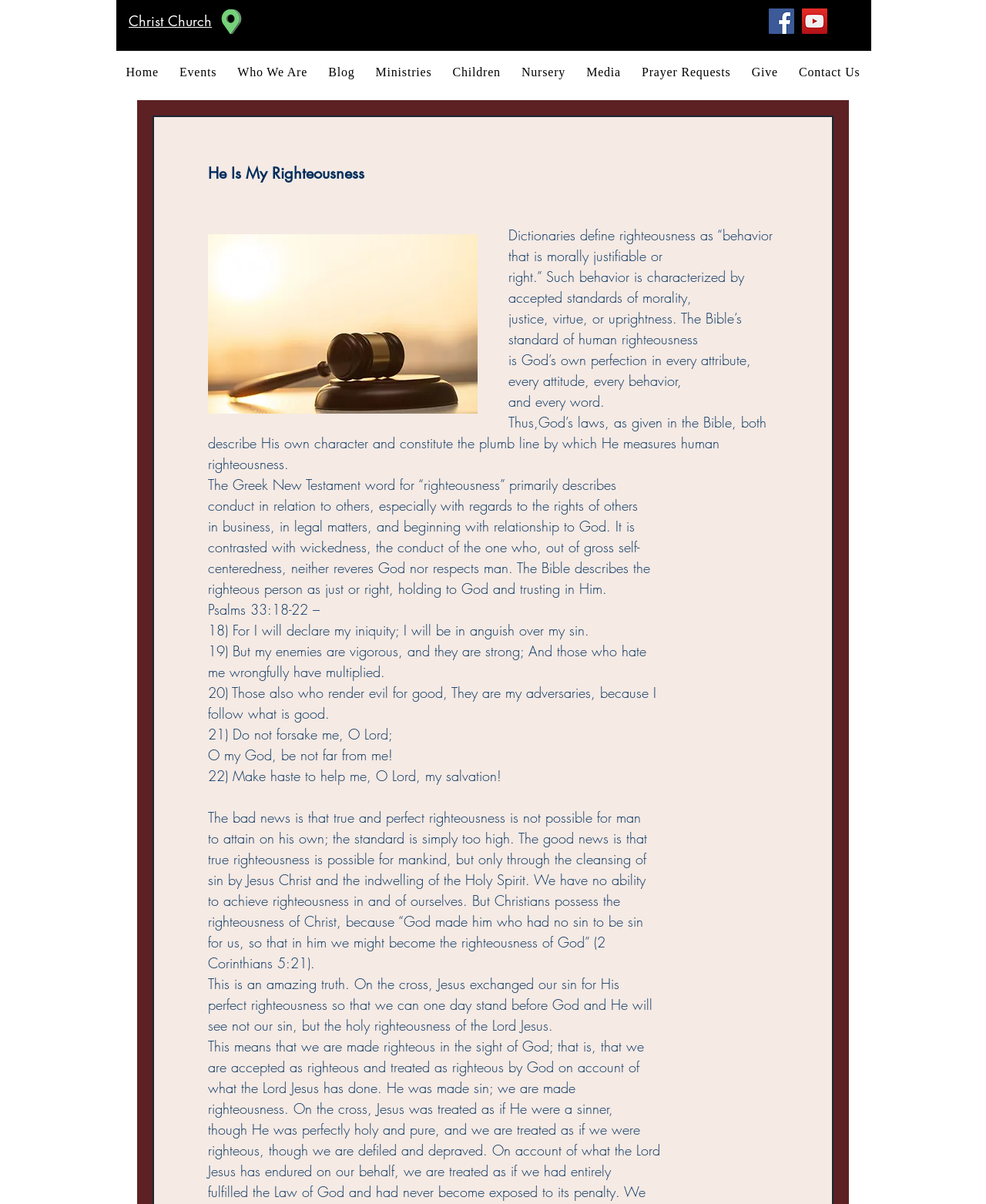Find the bounding box of the element with the following description: "Blog". The coordinates must be four float numbers between 0 and 1, formatted as [left, top, right, bottom].

[0.322, 0.047, 0.37, 0.073]